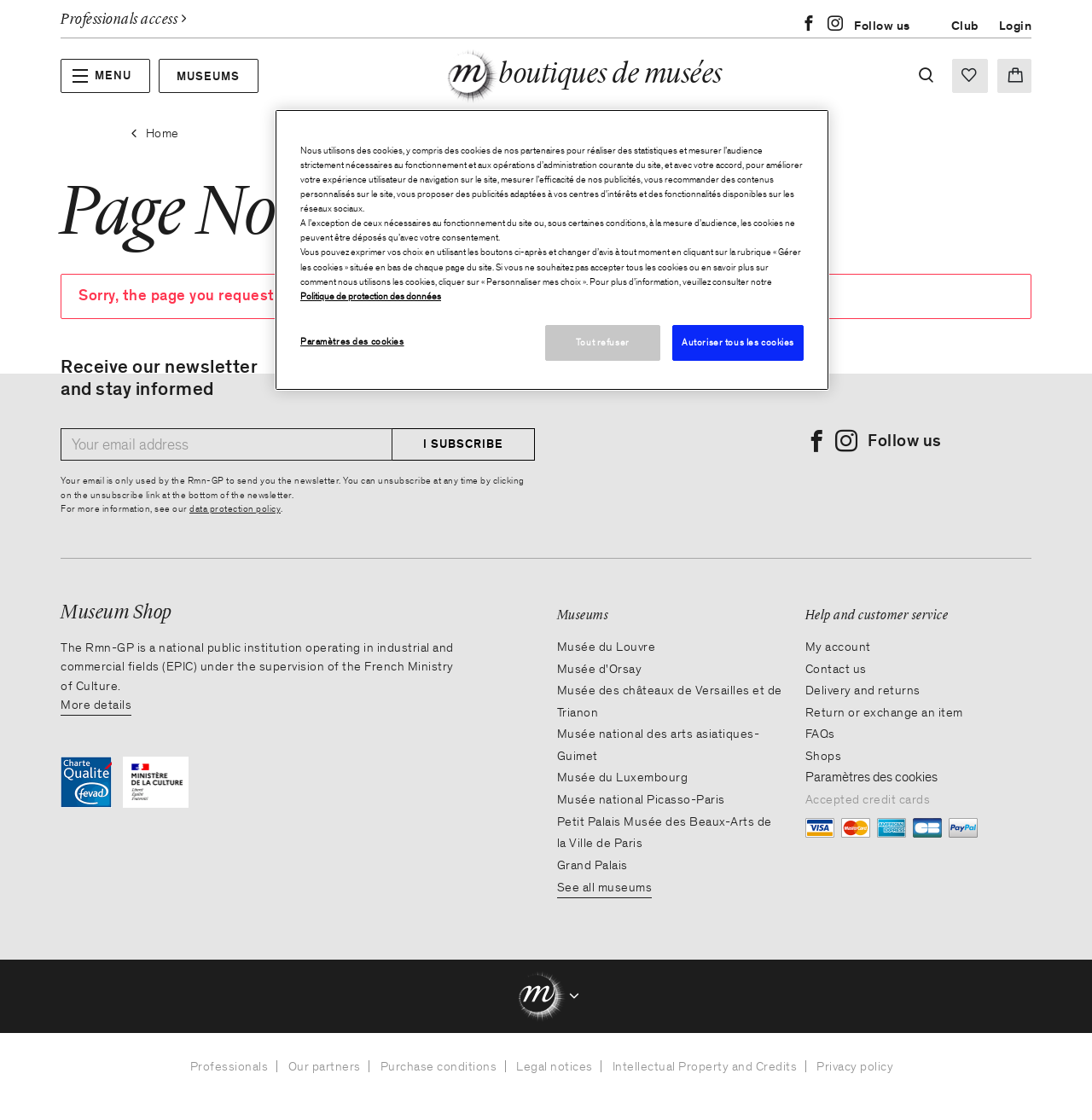Could you specify the bounding box coordinates for the clickable section to complete the following instruction: "Read the 'The Ultimate Guide to Installing Replacement Windows' article"?

None